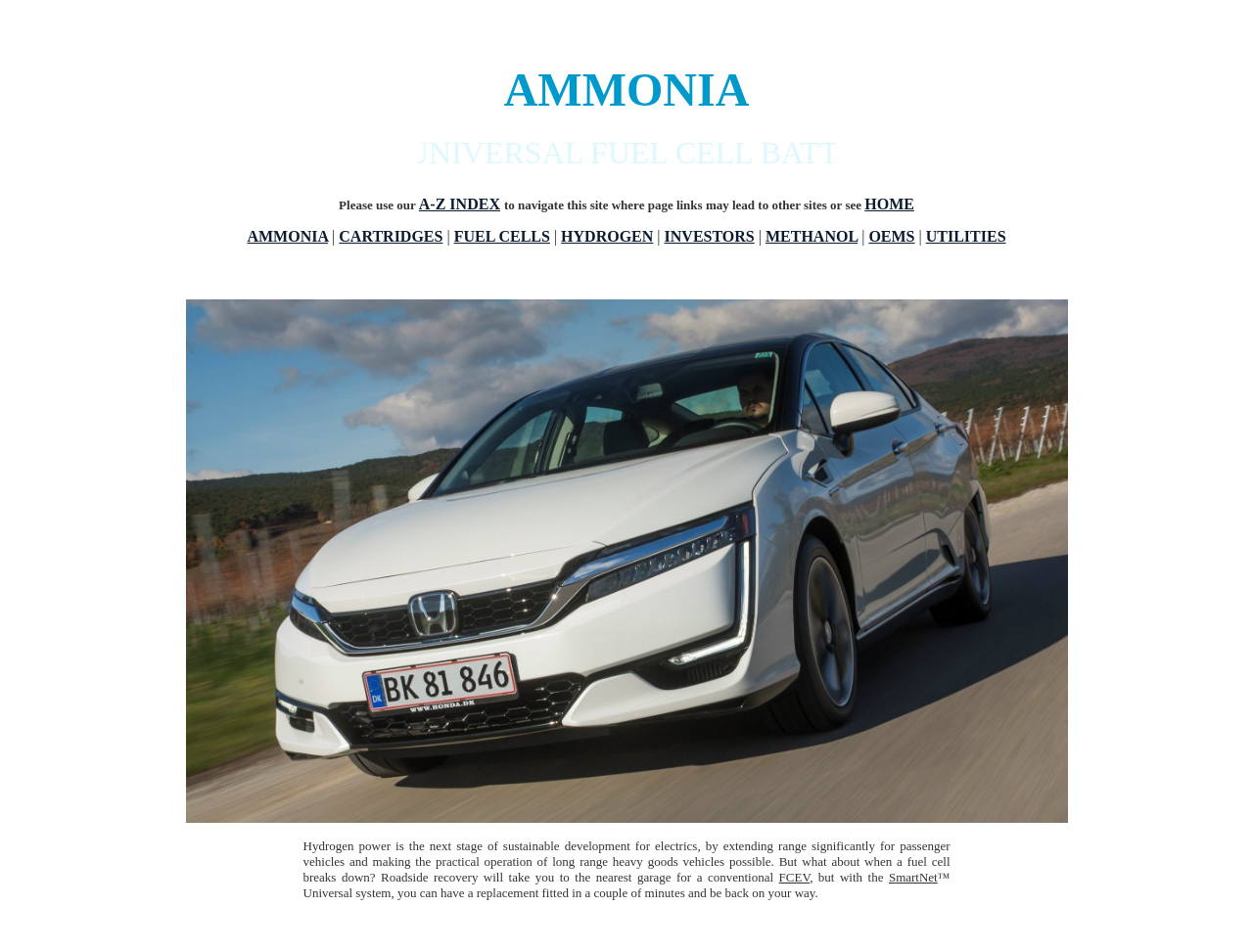Find the bounding box coordinates of the clickable area that will achieve the following instruction: "Navigate to A-Z INDEX".

[0.334, 0.206, 0.399, 0.223]